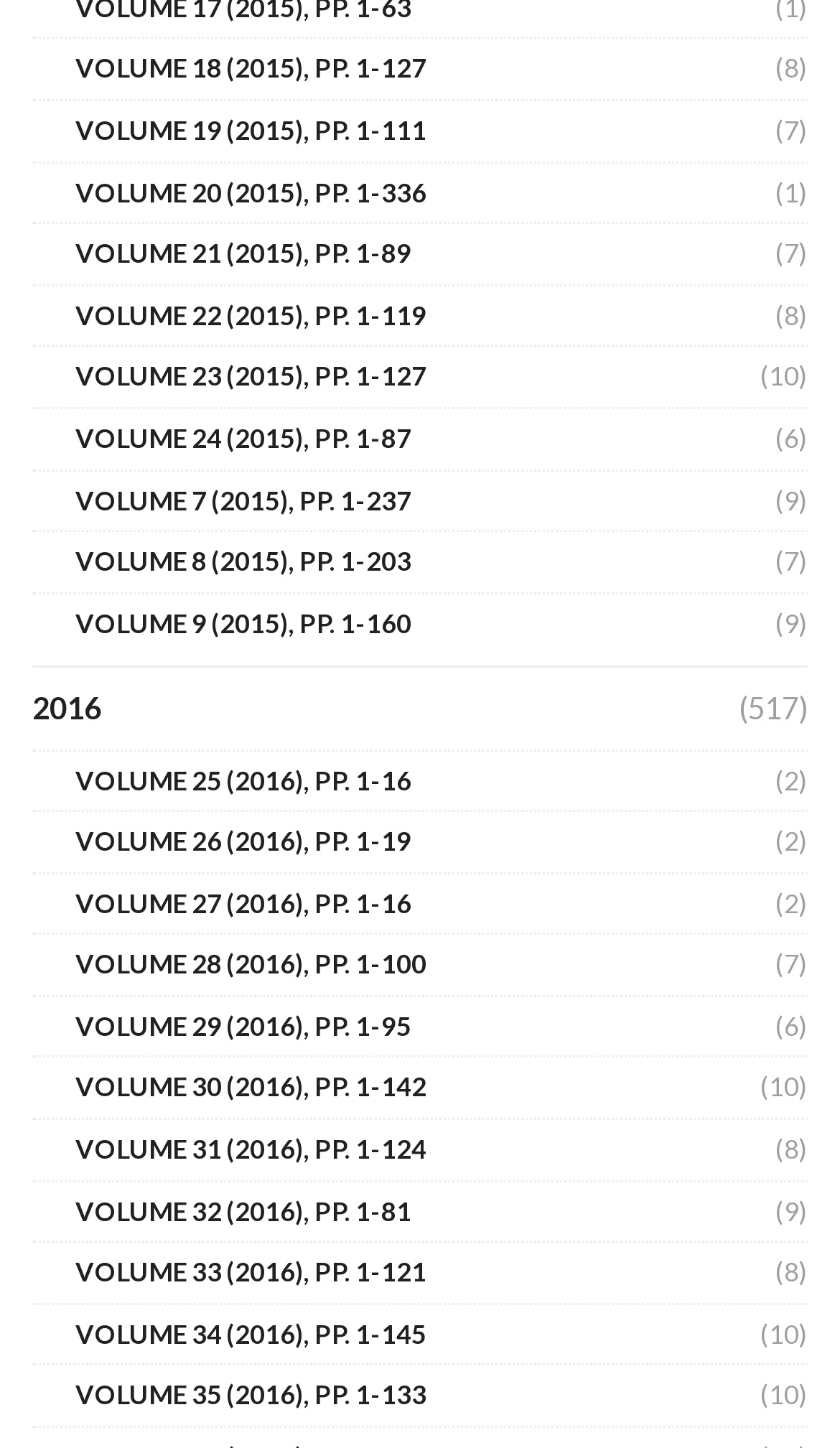Identify the bounding box coordinates of the region that should be clicked to execute the following instruction: "access volume 25".

[0.09, 0.523, 0.49, 0.555]